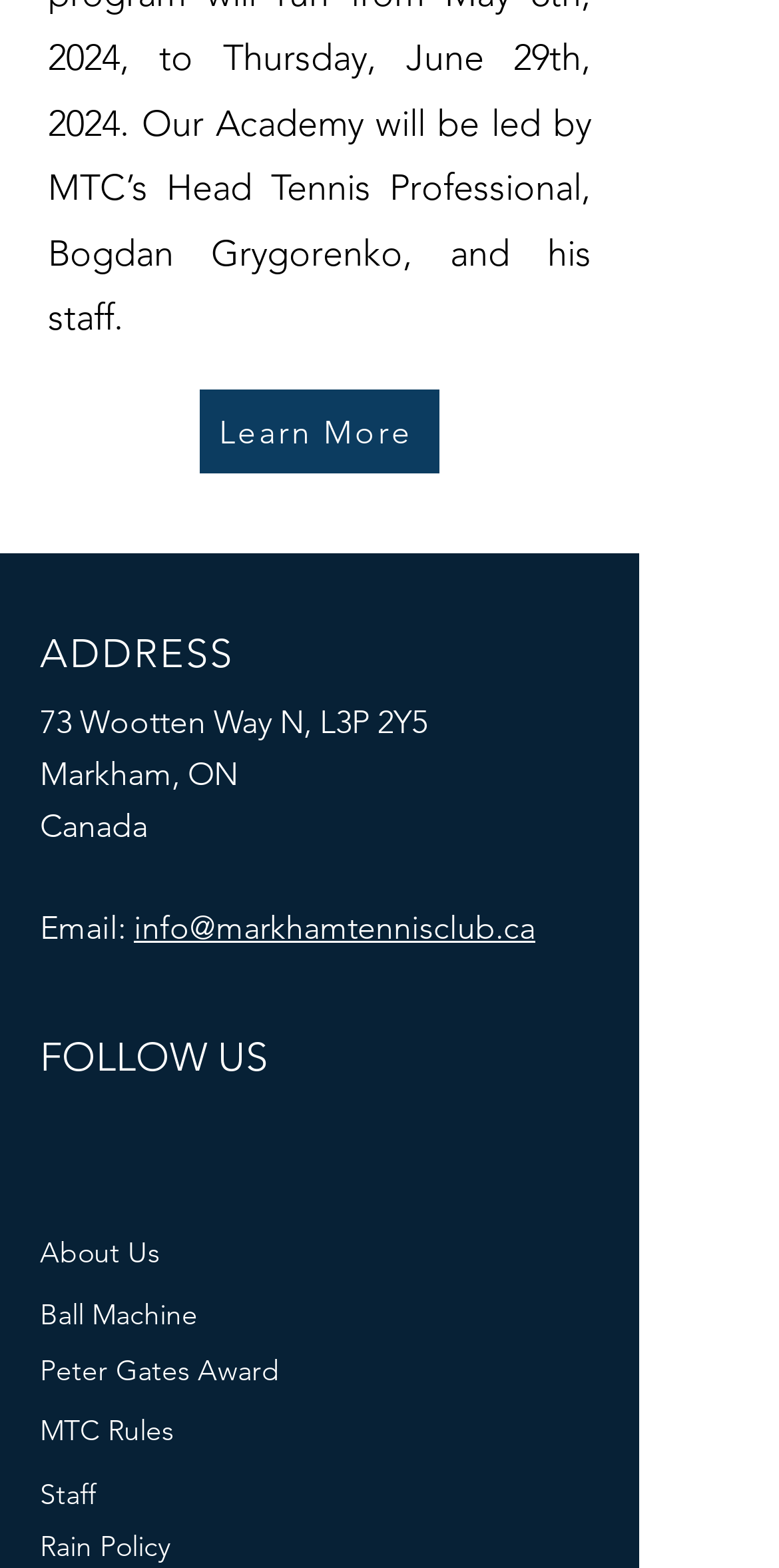Determine the bounding box coordinates (top-left x, top-left y, bottom-right x, bottom-right y) of the UI element described in the following text: Staff

[0.051, 0.941, 0.123, 0.964]